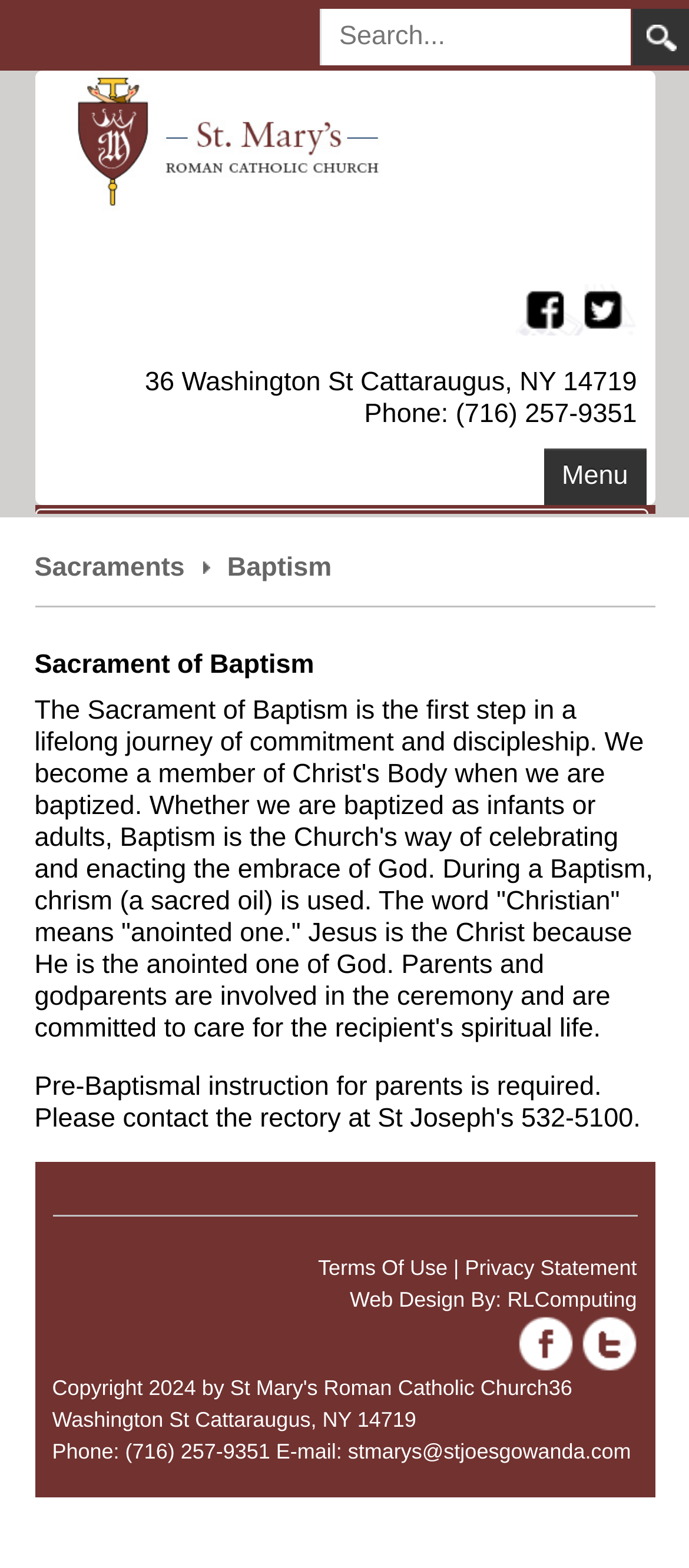What is the email address of St Mary's Roman Catholic Church?
Kindly offer a comprehensive and detailed response to the question.

I found the email address by looking at the link element with the bounding box coordinates [0.505, 0.917, 0.916, 0.933], which contains the text 'stmarys@stjoesgowanda.com'.